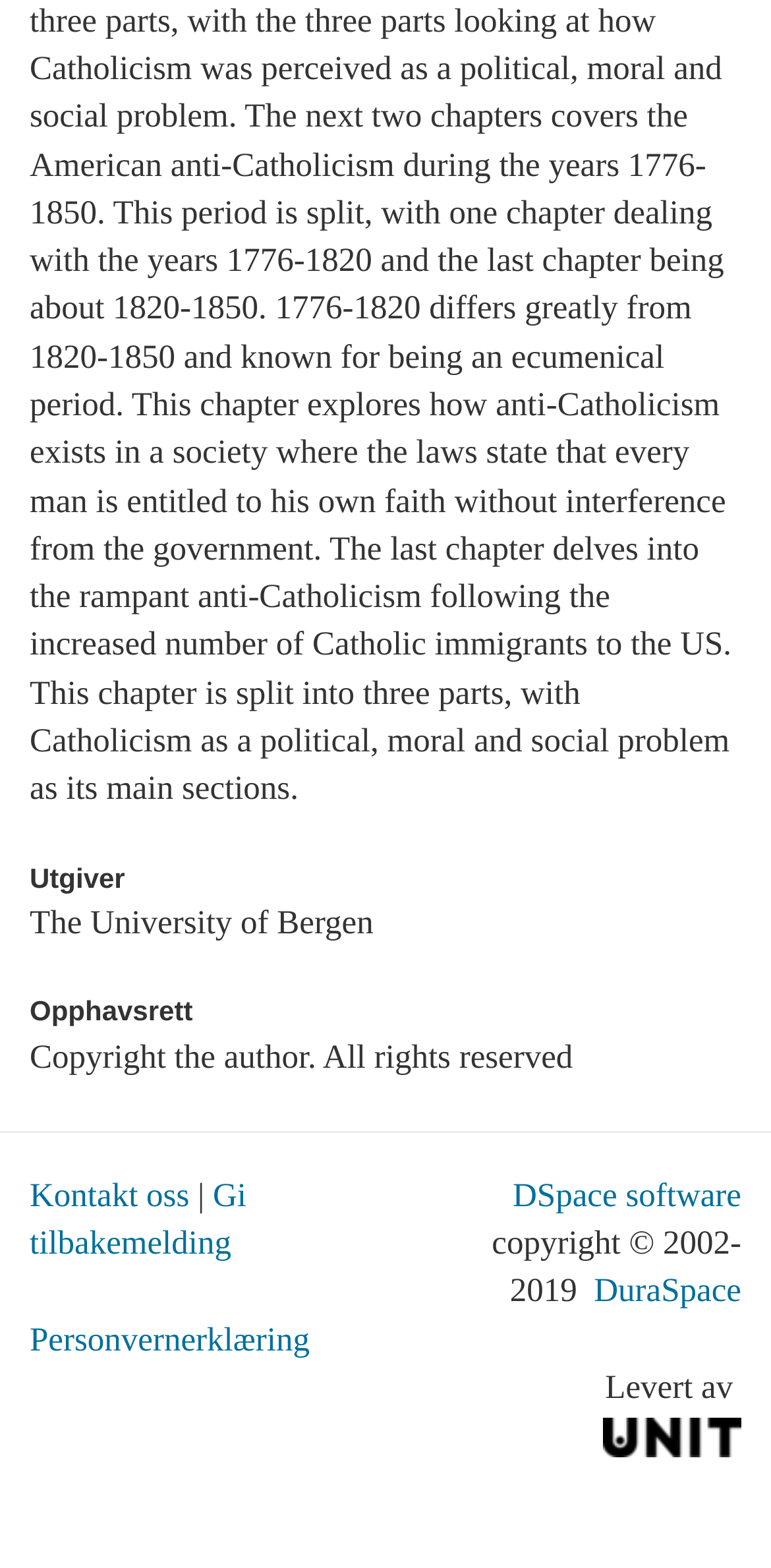From the screenshot, find the bounding box of the UI element matching this description: "Menu". Supply the bounding box coordinates in the form [left, top, right, bottom], each a float between 0 and 1.

None